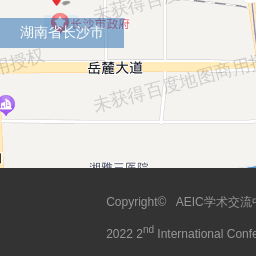What is the event possibly related to the area of interest in the map?
Answer the question with just one word or phrase using the image.

2022 2nd International Conference on Cloud Computing and Mechatronic Engineering (I3CME 2022)